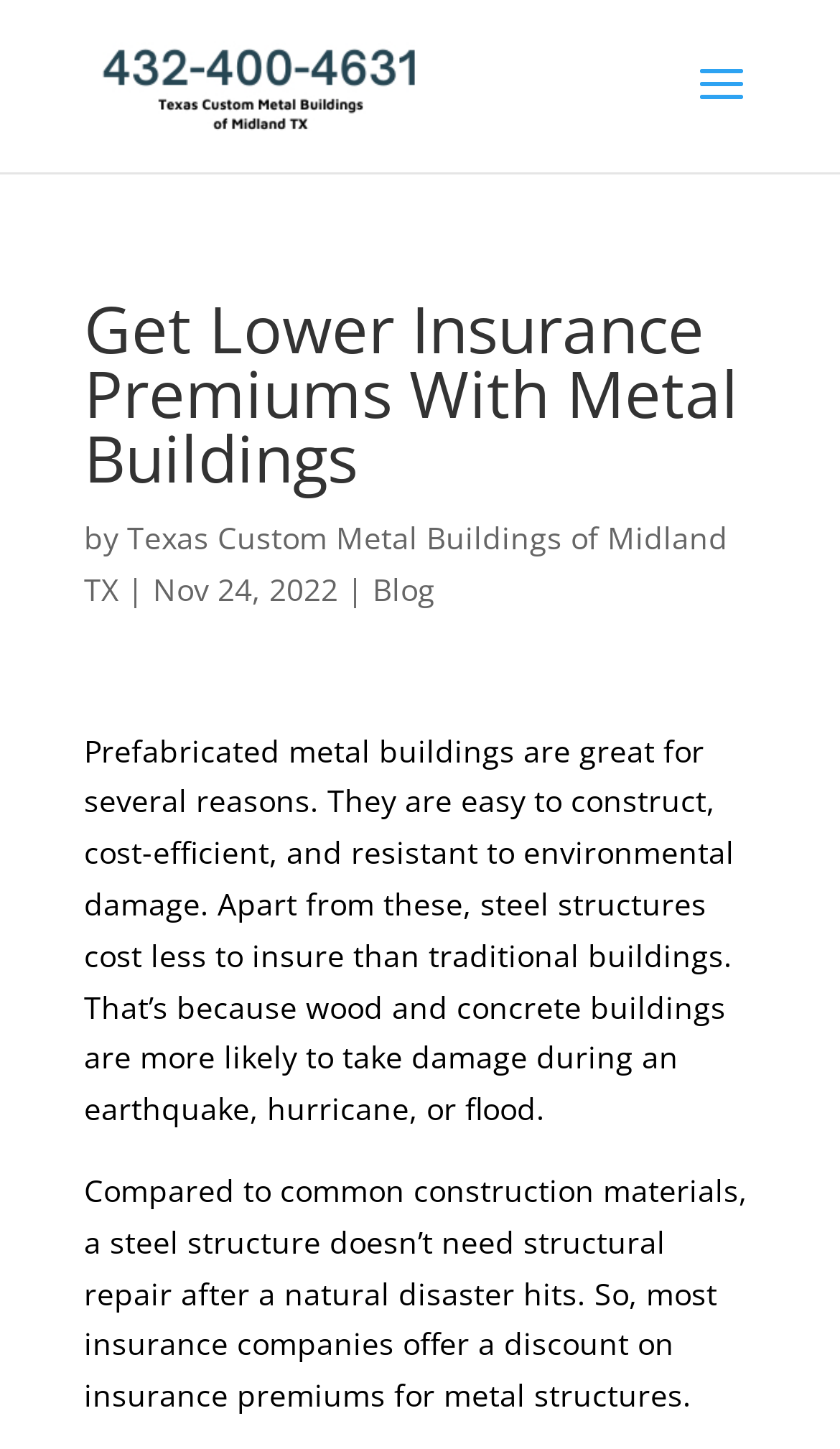Offer a comprehensive description of the webpage’s content and structure.

The webpage is about the benefits of metal buildings, specifically how they can lead to lower insurance premiums. At the top, there is a link to "Metal Buildings Midland TX" accompanied by an image with the same name. Below this, there is a heading that reads "Get Lower Insurance Premiums With Metal Buildings". 

To the right of the heading, there is a byline with the text "by" followed by a link to "Texas Custom Metal Buildings of Midland TX", a vertical bar, and the date "Nov 24, 2022". Further to the right, there is a link to the "Blog" section.

The main content of the webpage is divided into two paragraphs. The first paragraph explains the advantages of prefabricated metal buildings, including ease of construction, cost-efficiency, and resistance to environmental damage. It also mentions that steel structures are less expensive to insure than traditional buildings due to their lower risk of damage from natural disasters.

The second paragraph elaborates on the insurance benefits of metal structures, stating that they do not require structural repair after a natural disaster, which leads to discounts on insurance premiums from most insurance companies.